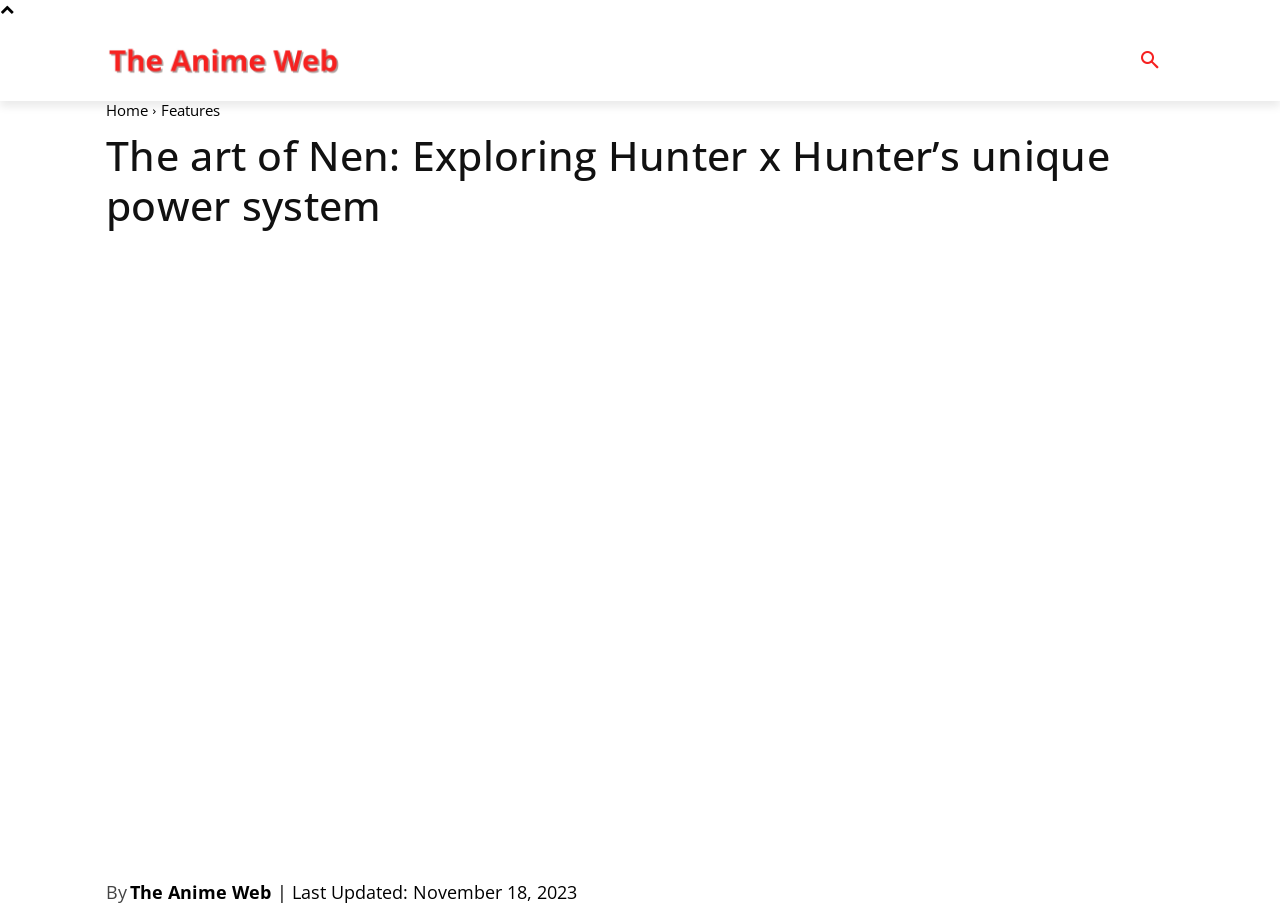Determine the bounding box coordinates of the section I need to click to execute the following instruction: "Visit The Anime Web". Provide the coordinates as four float numbers between 0 and 1, i.e., [left, top, right, bottom].

[0.102, 0.962, 0.212, 0.995]